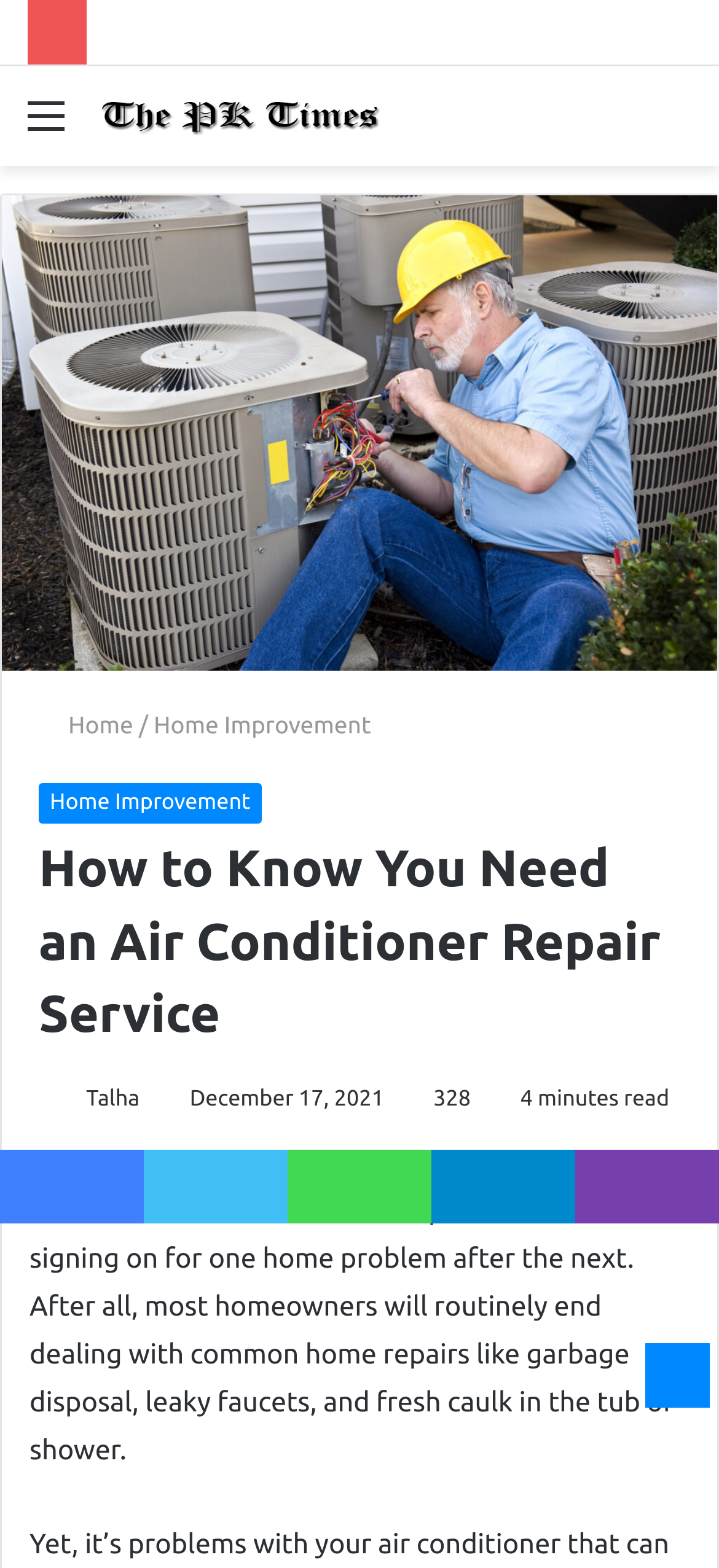Locate the bounding box coordinates of the item that should be clicked to fulfill the instruction: "Go to the 'Home Improvement' page".

[0.214, 0.455, 0.516, 0.471]